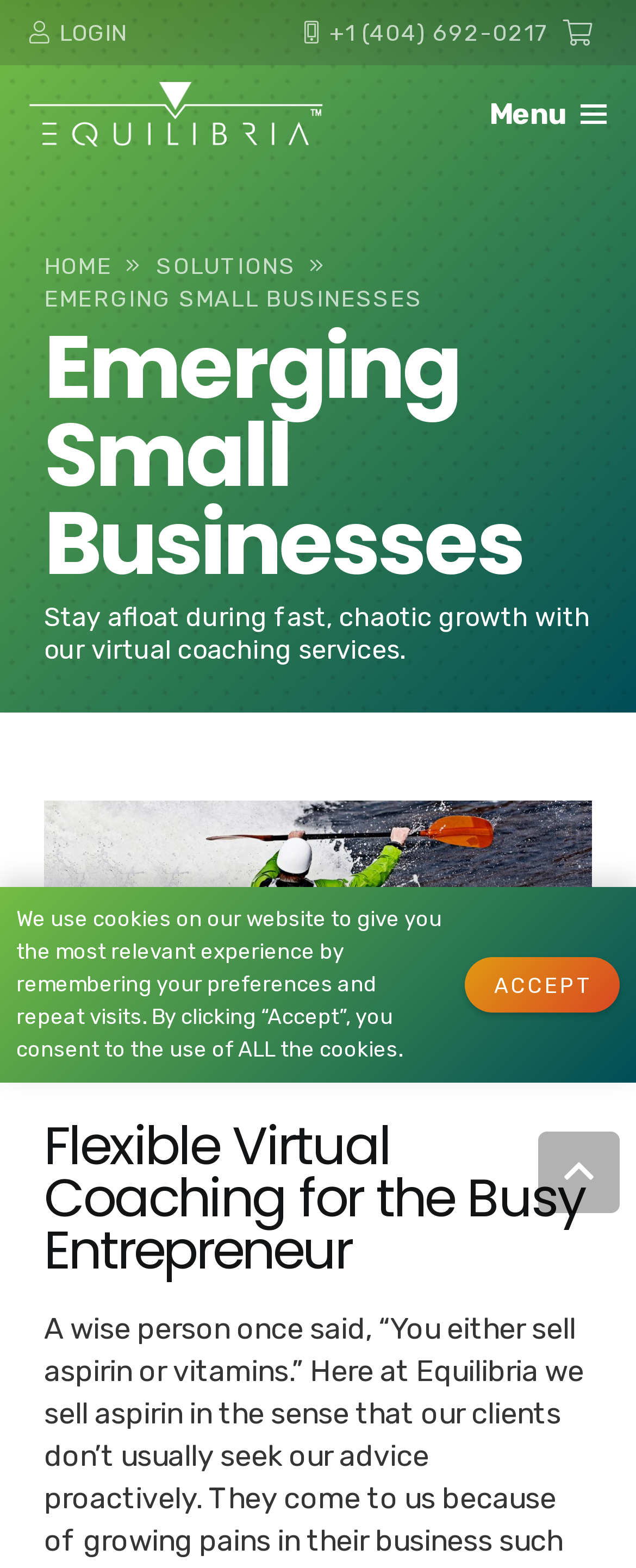Please find the bounding box coordinates of the element's region to be clicked to carry out this instruction: "Call the phone number".

[0.478, 0.012, 0.864, 0.03]